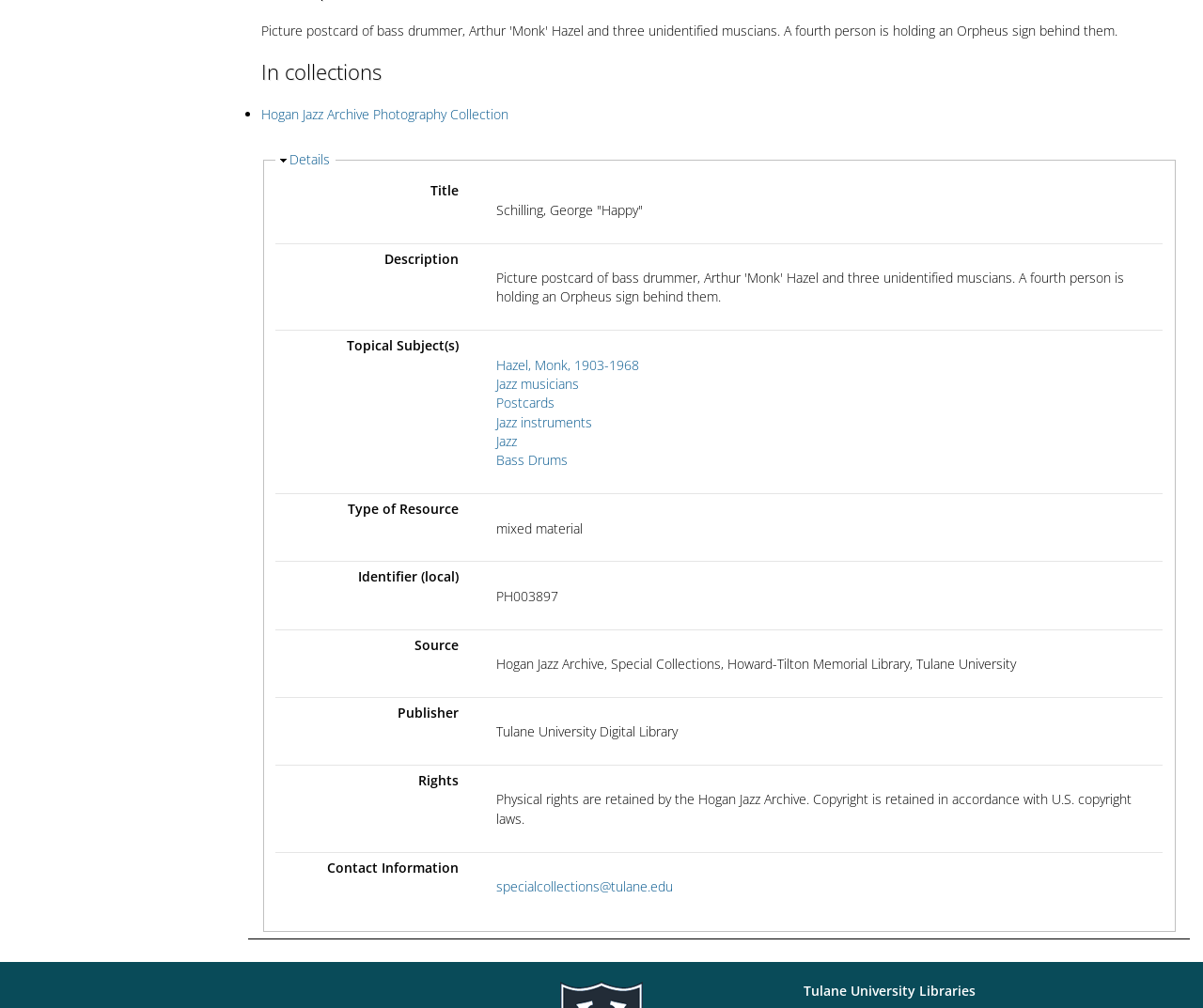Provide a one-word or short-phrase response to the question:
What is the type of resource?

mixed material